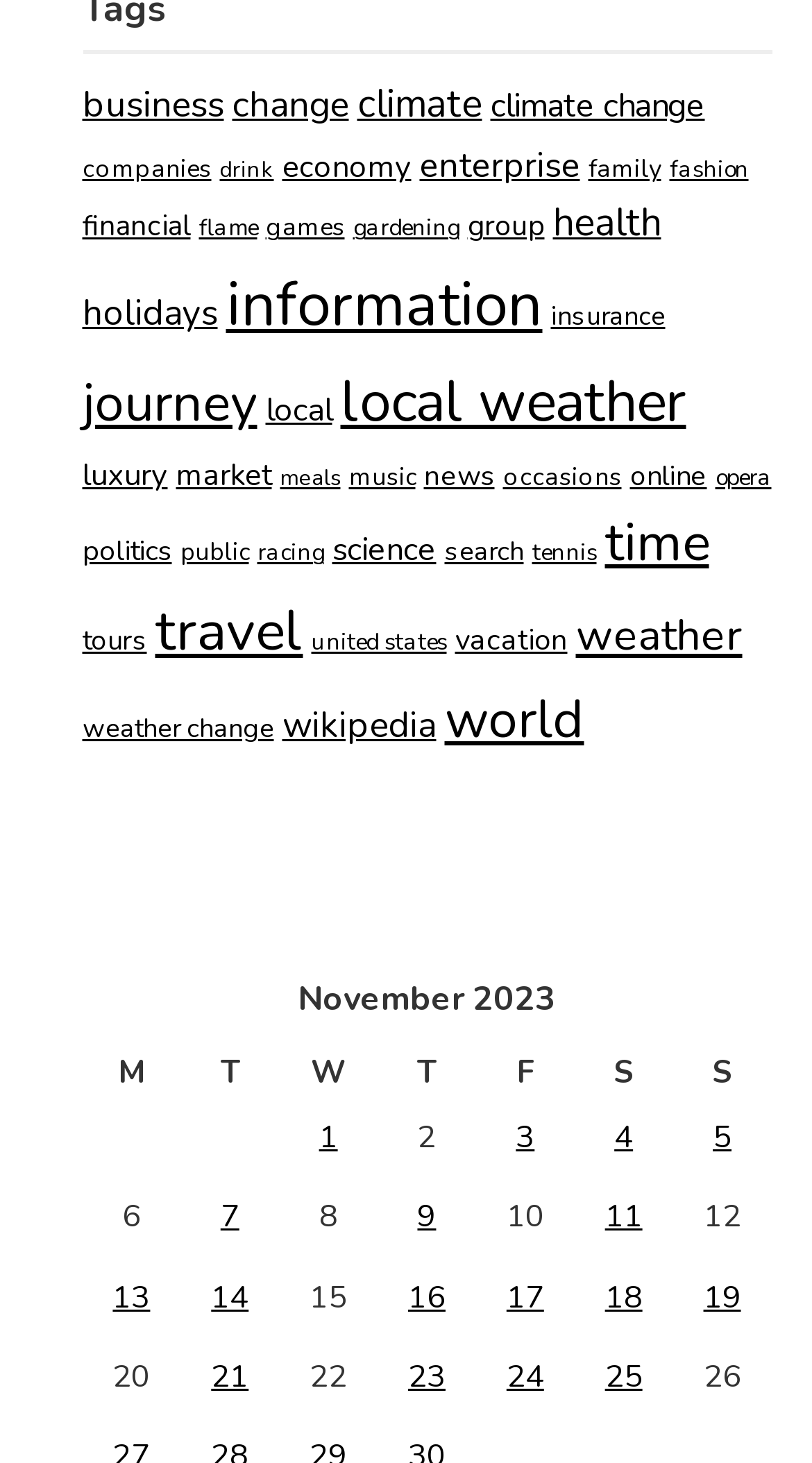Determine the bounding box coordinates for the element that should be clicked to follow this instruction: "Check local weather". The coordinates should be given as four float numbers between 0 and 1, in the format [left, top, right, bottom].

[0.419, 0.248, 0.845, 0.302]